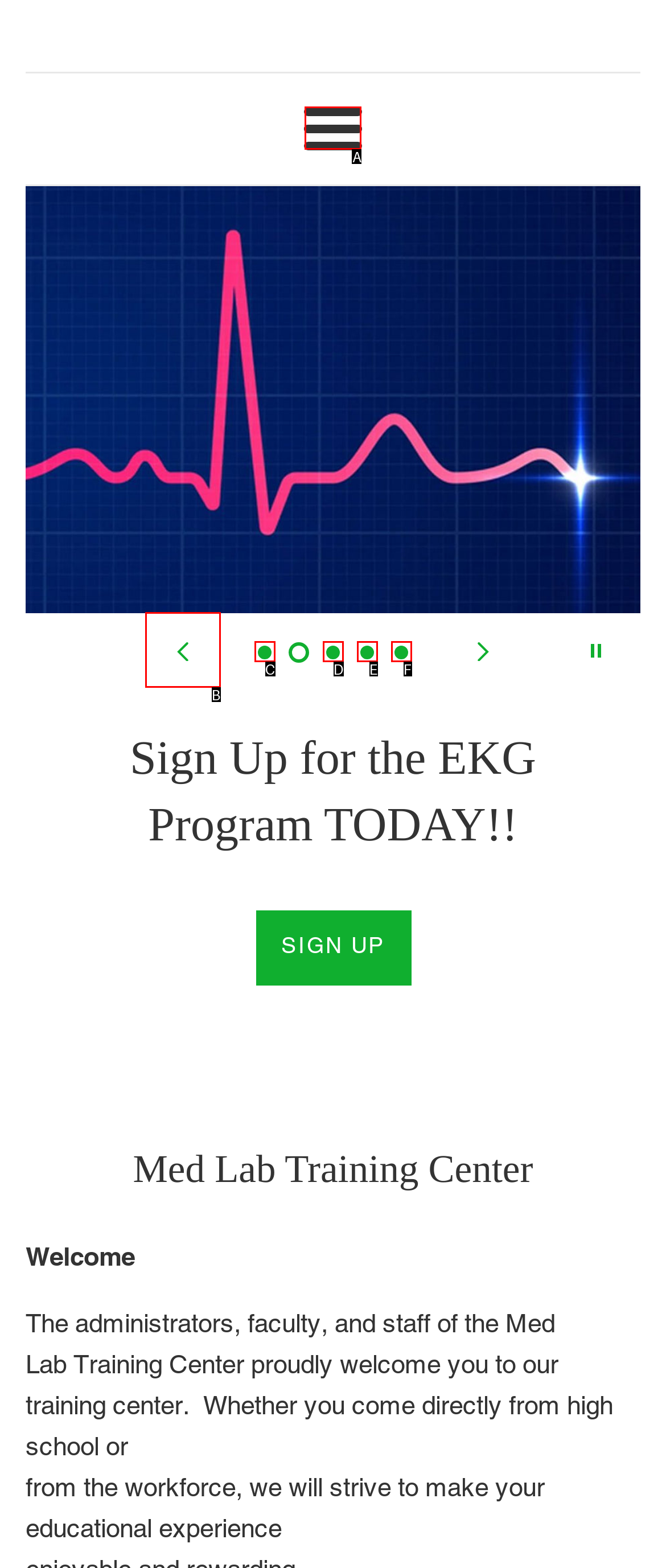Tell me the letter of the HTML element that best matches the description: 4 from the provided options.

E